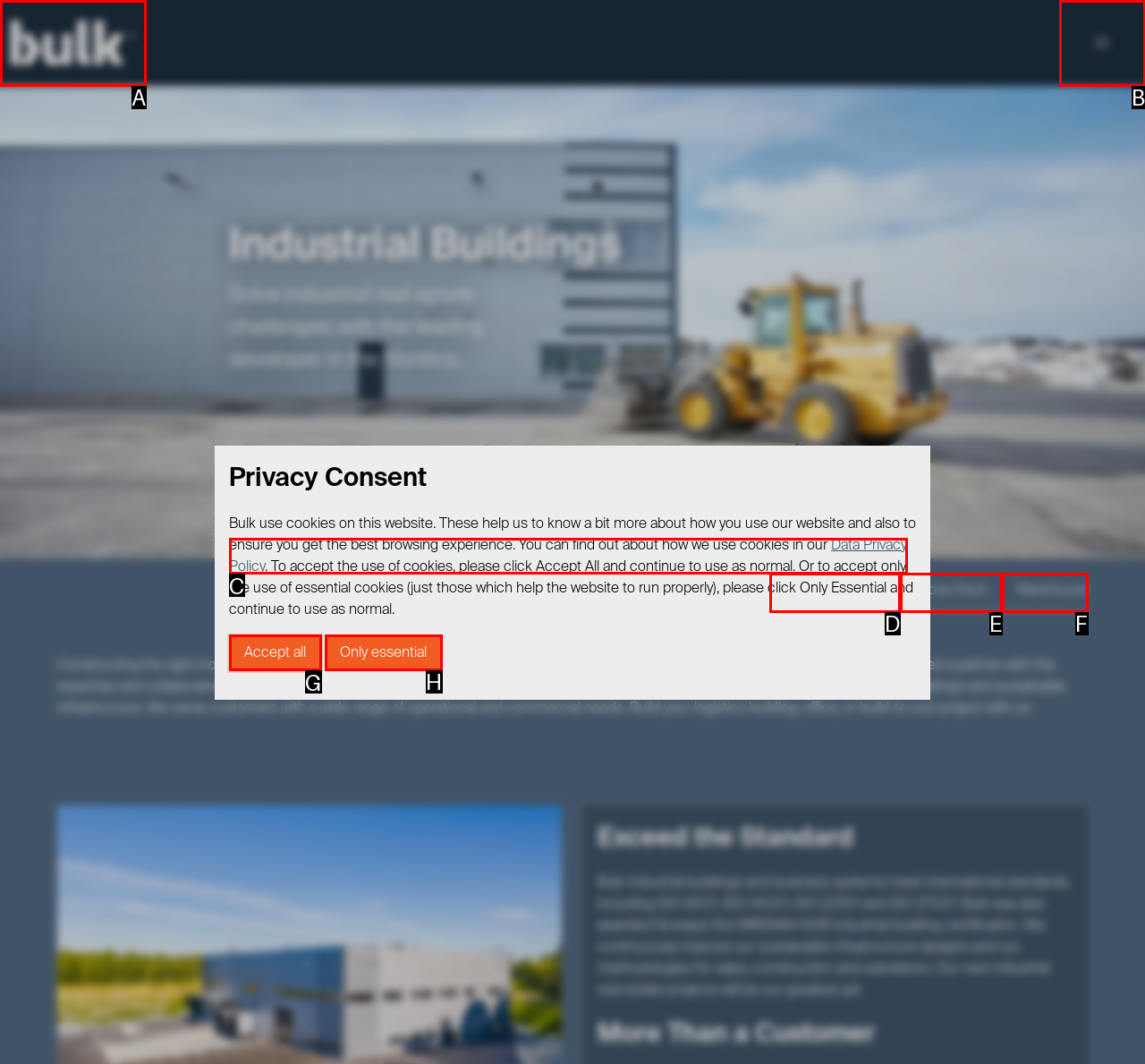Identify the correct UI element to click on to achieve the task: click the Only essential button. Provide the letter of the appropriate element directly from the available choices.

H